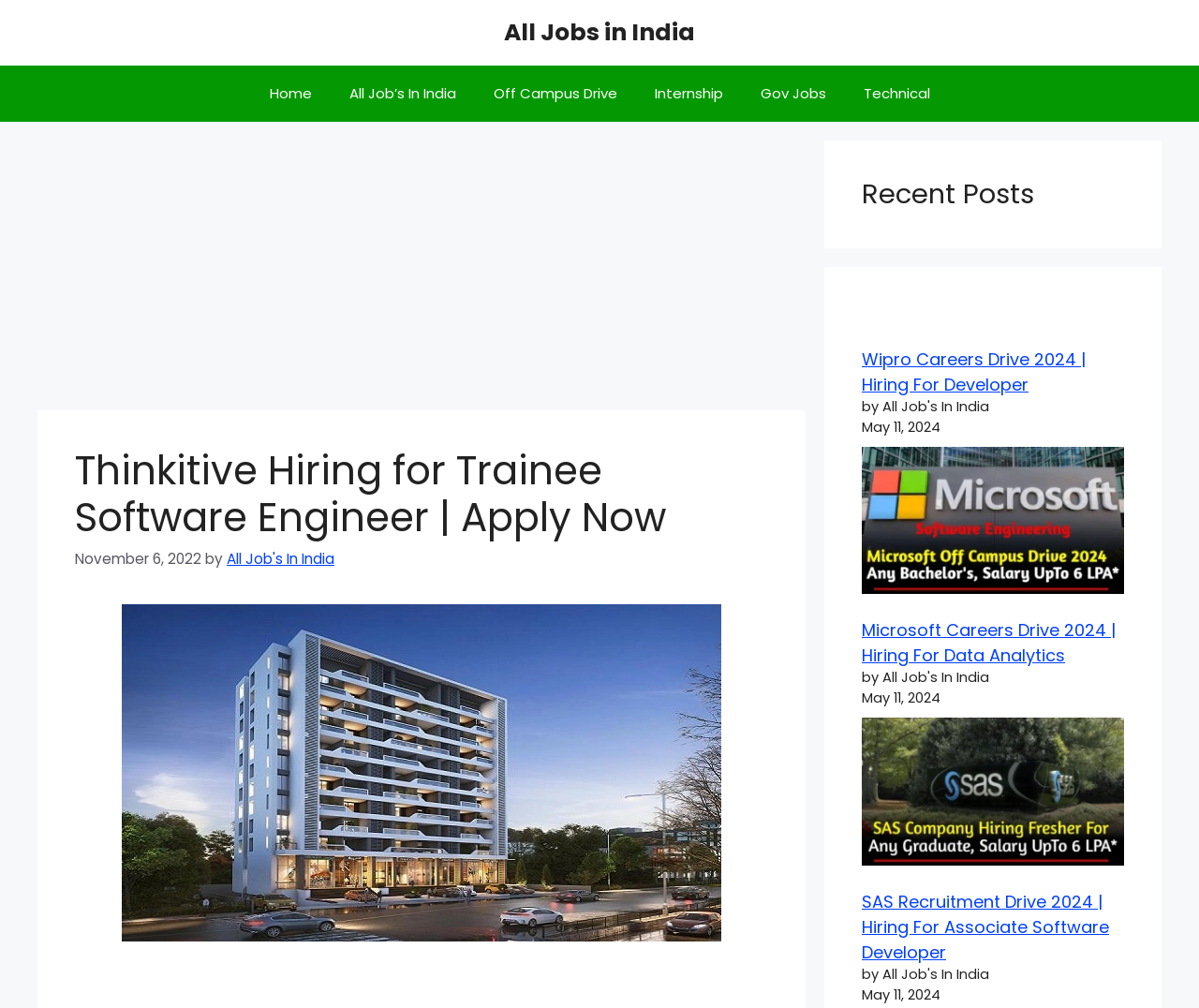Given the webpage screenshot, identify the bounding box of the UI element that matches this description: "Online ResourcesOnline Resources, collapsed".

None